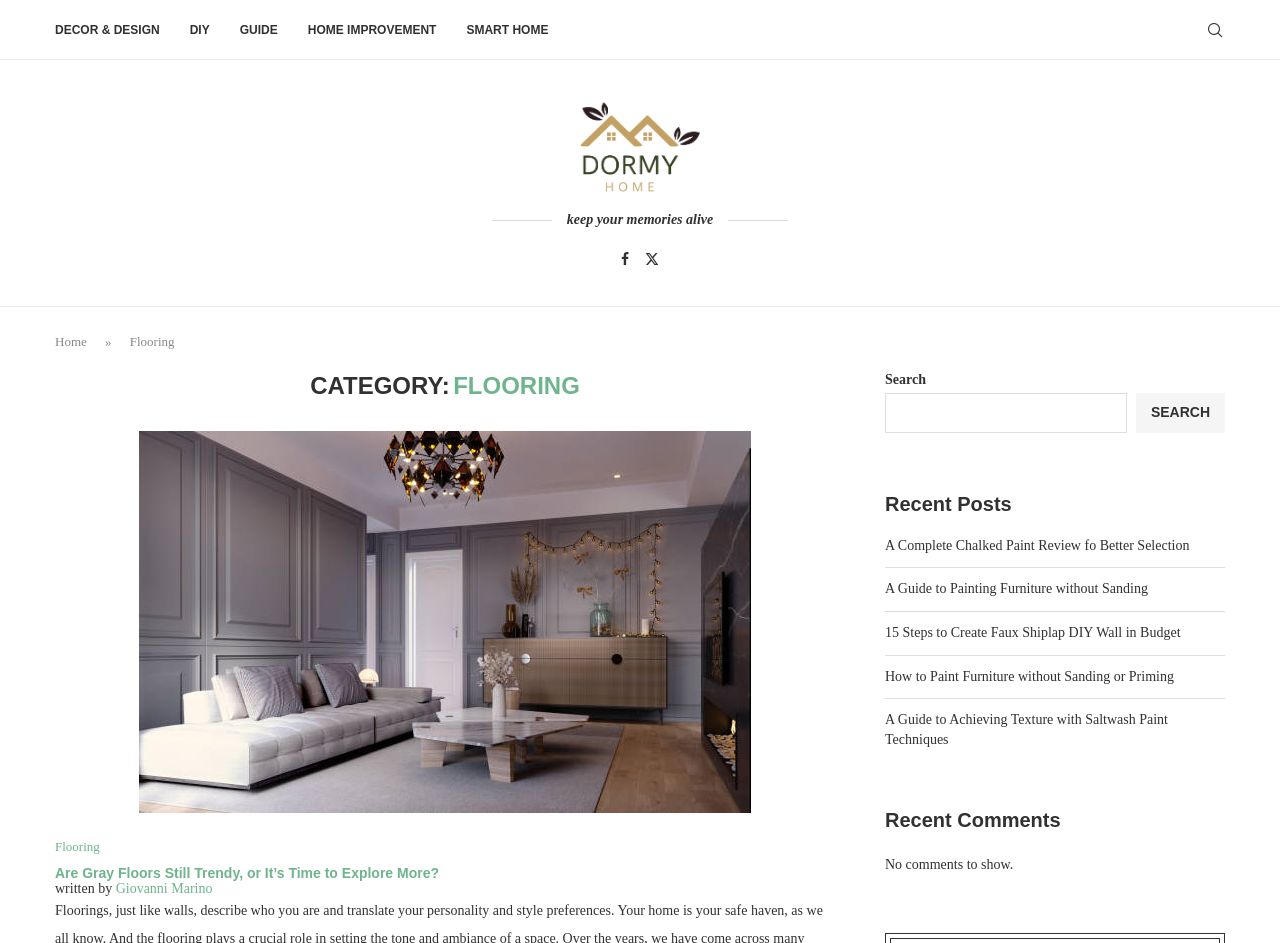Respond concisely with one word or phrase to the following query:
What is the category of the current webpage?

Flooring